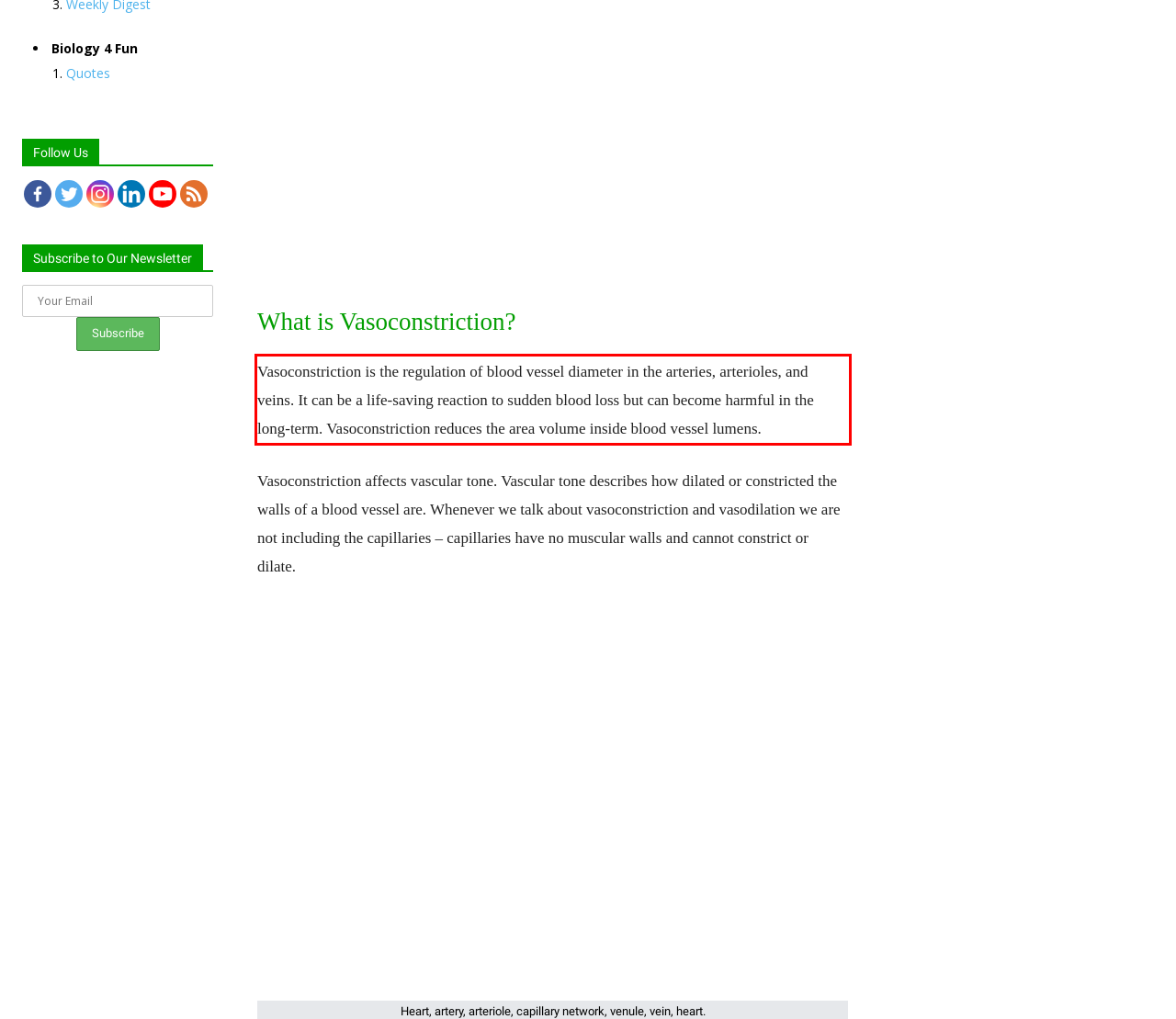You are given a screenshot of a webpage with a UI element highlighted by a red bounding box. Please perform OCR on the text content within this red bounding box.

Vasoconstriction is the regulation of blood vessel diameter in the arteries, arterioles, and veins. It can be a life-saving reaction to sudden blood loss but can become harmful in the long-term. Vasoconstriction reduces the area volume inside blood vessel lumens.